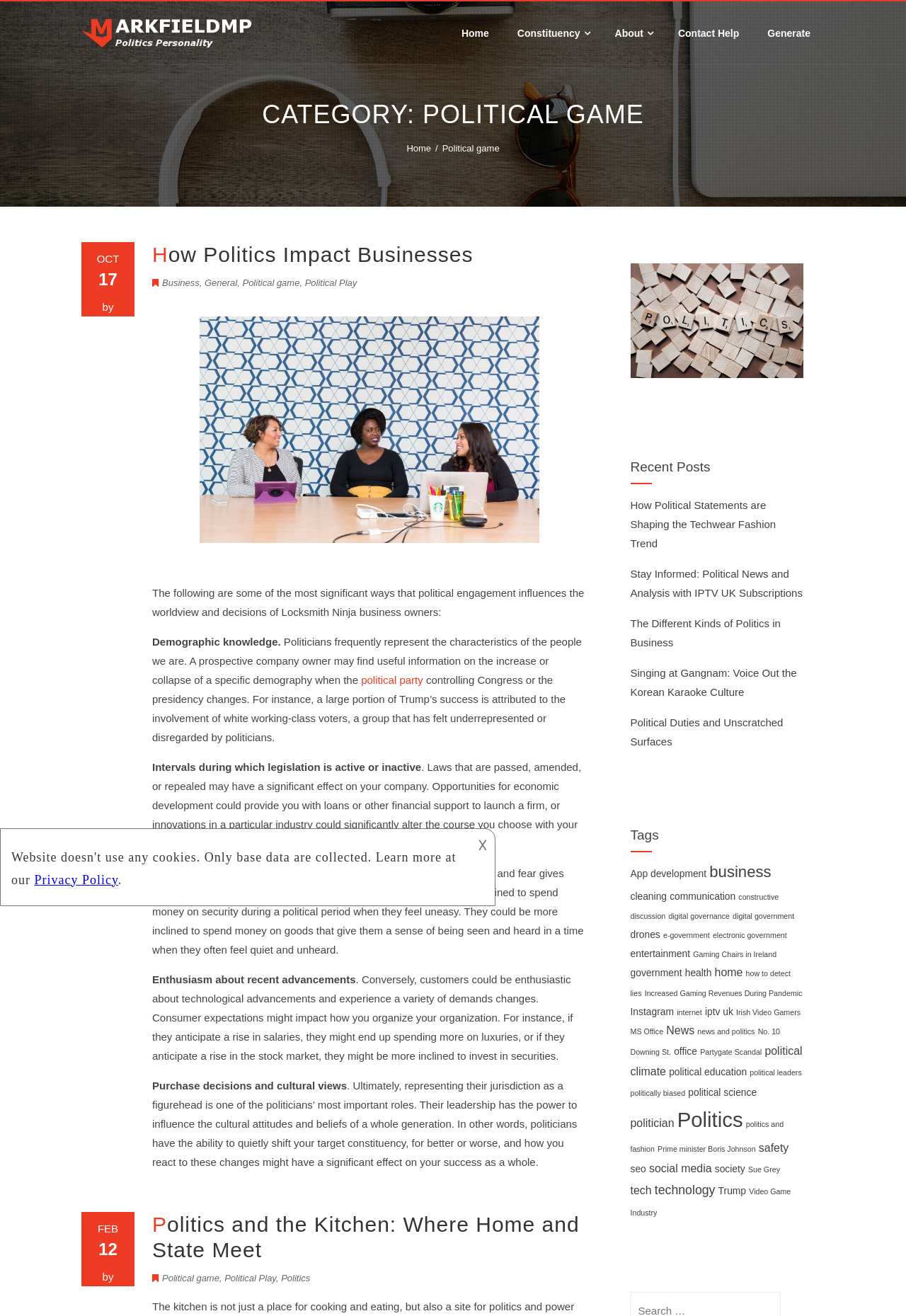Answer the question using only a single word or phrase: 
What is the topic of the article with the heading 'How Politics Impact Businesses'?

Politics and business